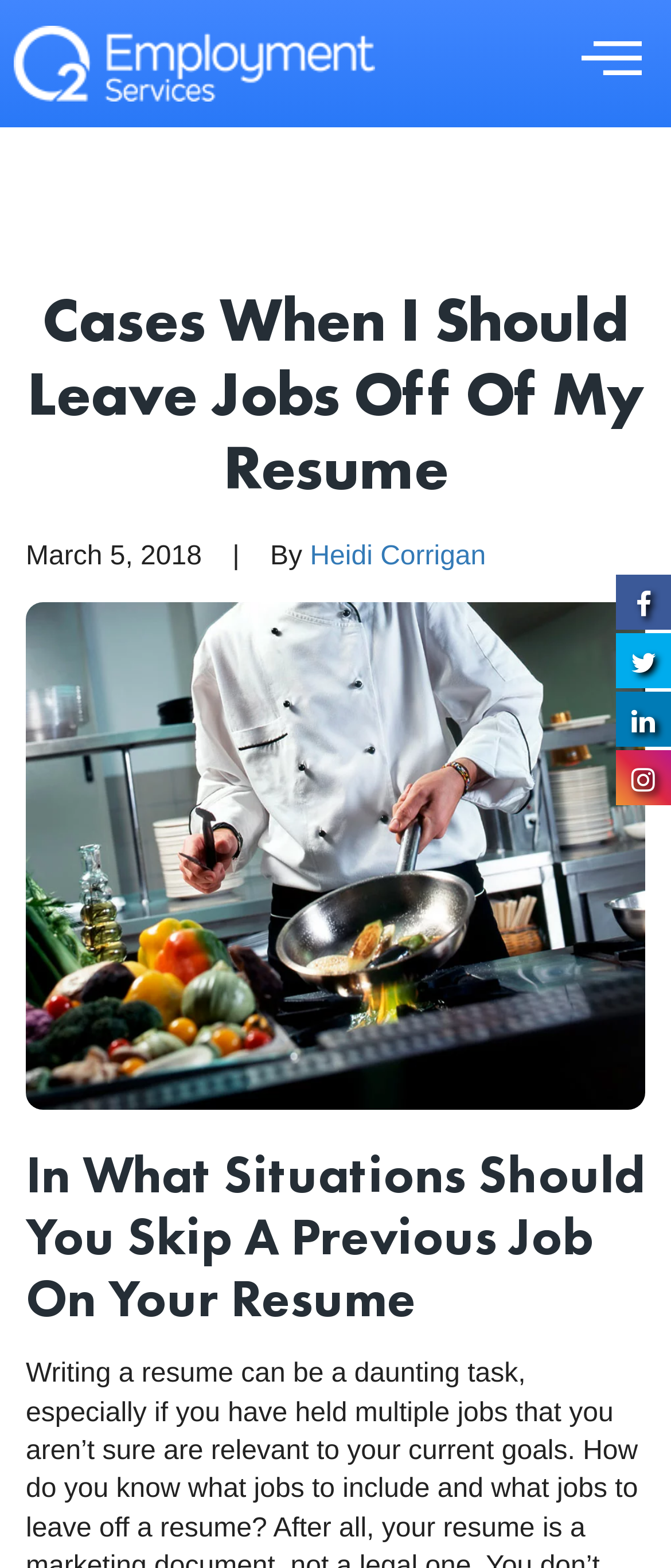Determine the bounding box coordinates (top-left x, top-left y, bottom-right x, bottom-right y) of the UI element described in the following text: adminsss

None